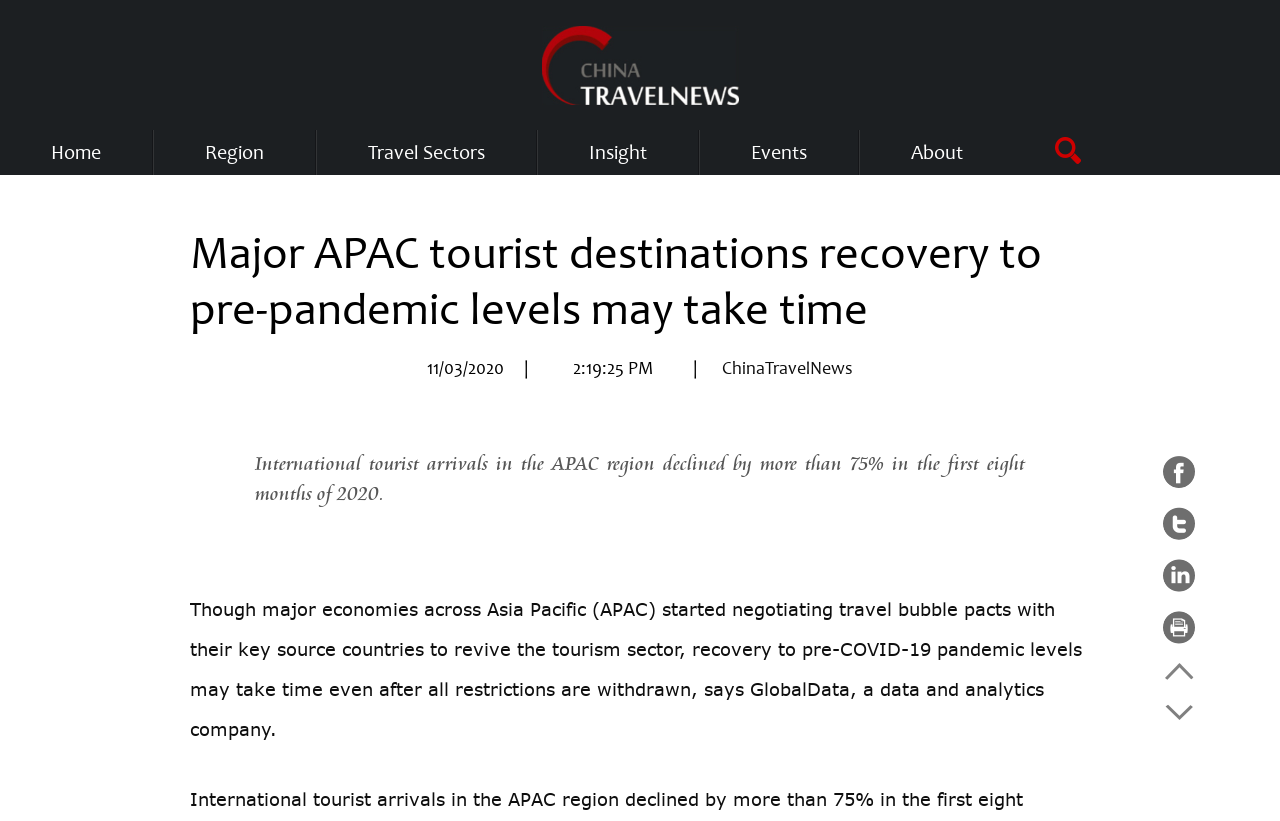Extract the primary headline from the webpage and present its text.

Major APAC tourist destinations recovery to pre-pandemic levels may take time